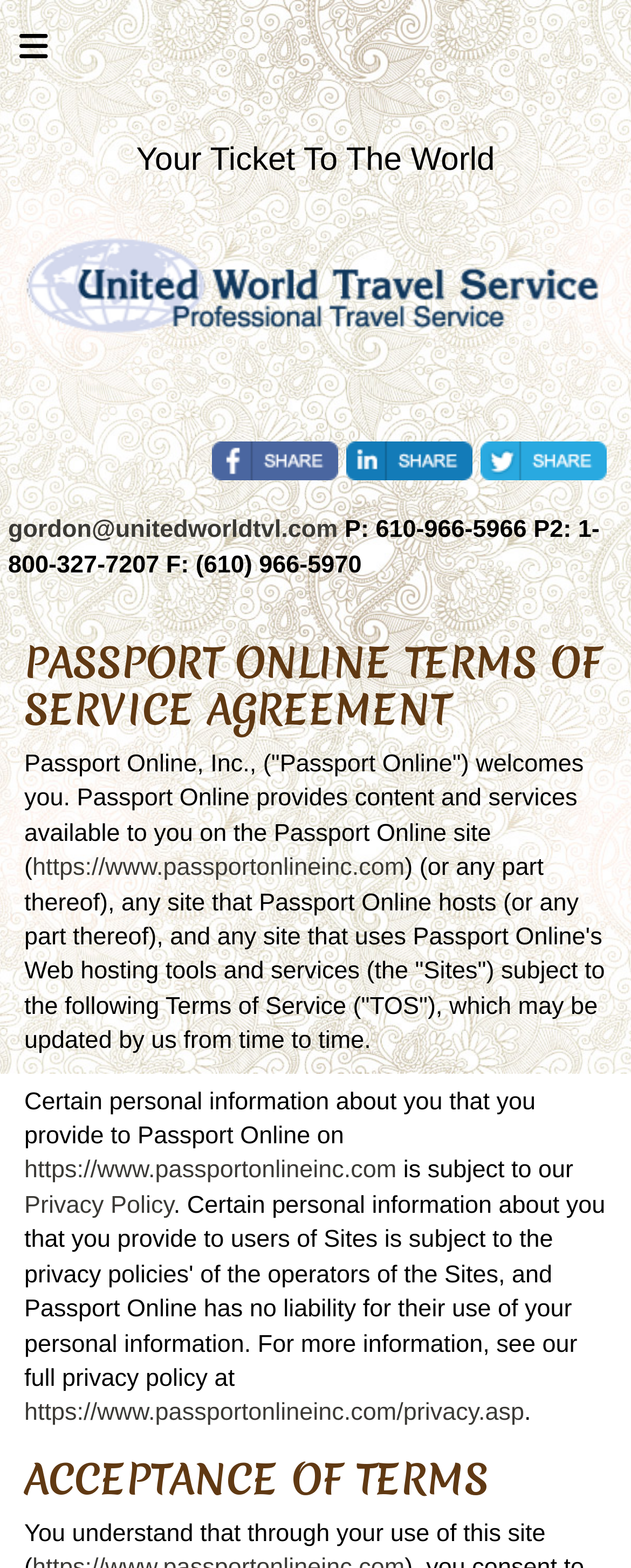From the screenshot, find the bounding box of the UI element matching this description: "title="Share this page to Facebook"". Supply the bounding box coordinates in the form [left, top, right, bottom], each a float between 0 and 1.

[0.336, 0.282, 0.536, 0.307]